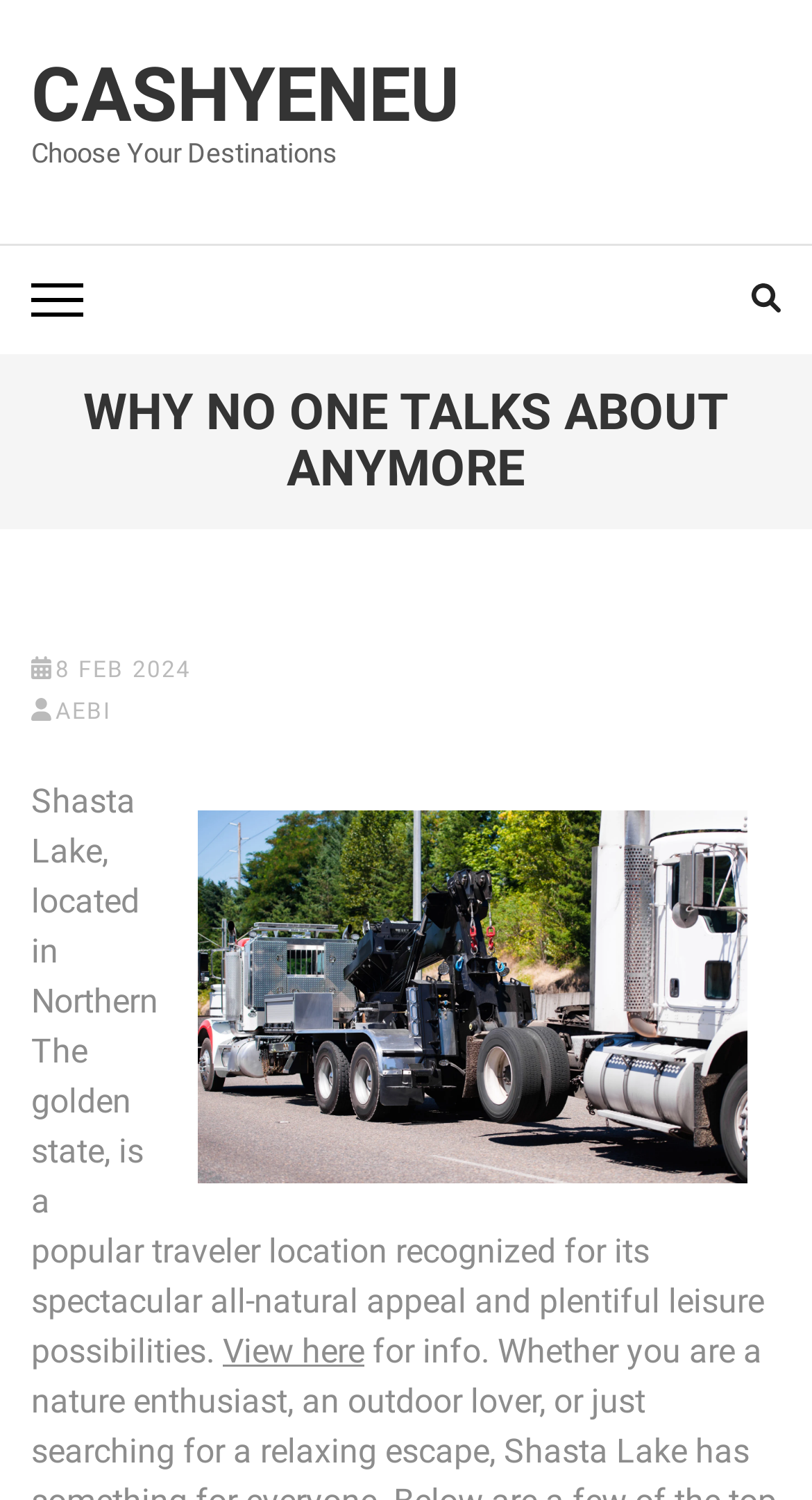Elaborate on the information and visuals displayed on the webpage.

The webpage is about a travel destination, specifically Shasta Lake in Northern California. At the top left, there is a link to the website's homepage labeled "CASHYENEU". Next to it, there is a static text "Choose Your Destinations". Below these elements, there are two buttons, one on the left and one on the right, with no labels.

The main content of the webpage is headed by a large title "WHY NO ONE TALKS ABOUT ANYMORE" which spans across the entire width of the page. Below the title, there is a section with a date "8 FEB 2024" and a link to a person or entity named "AEBI". To the right of this section, there is a large image that takes up most of the width of the page.

Below the image, there is a paragraph of text that describes Shasta Lake as a popular tourist destination known for its natural beauty and recreational opportunities. At the bottom of the page, there is a link labeled "View here" that is likely a call-to-action to explore more about Shasta Lake.